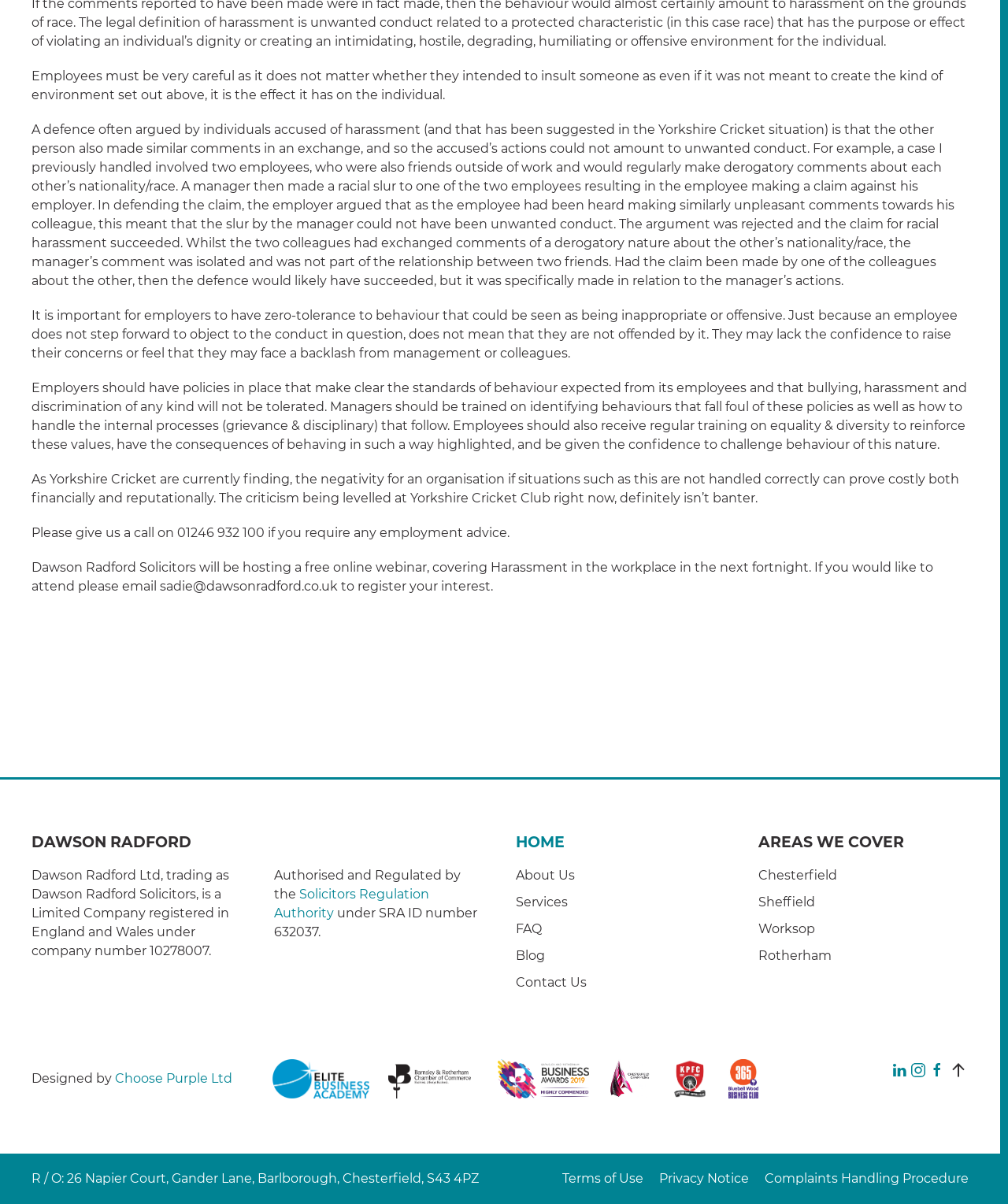Using the information in the image, give a detailed answer to the following question: How many links are there in the 'AREAS WE COVER' section?

The number of links in the 'AREAS WE COVER' section can be found by counting the links listed under the heading 'AREAS WE COVER'. There are four links listed: 'Chesterfield', 'Sheffield', 'Worksop', and 'Rotherham'. Therefore, there are four links in this section.